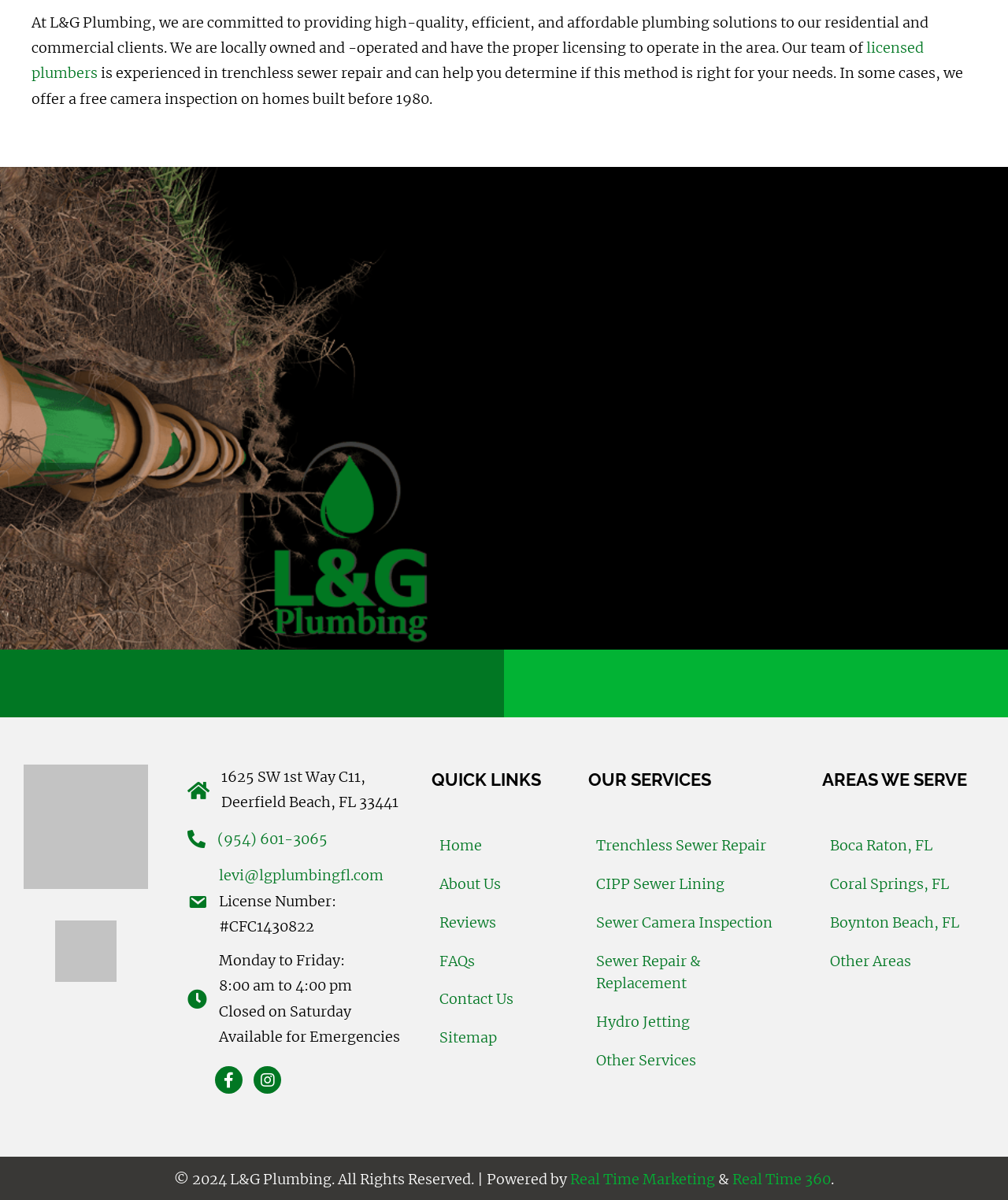Respond to the following question using a concise word or phrase: 
What is the name of the plumbing company?

L&G Plumbing